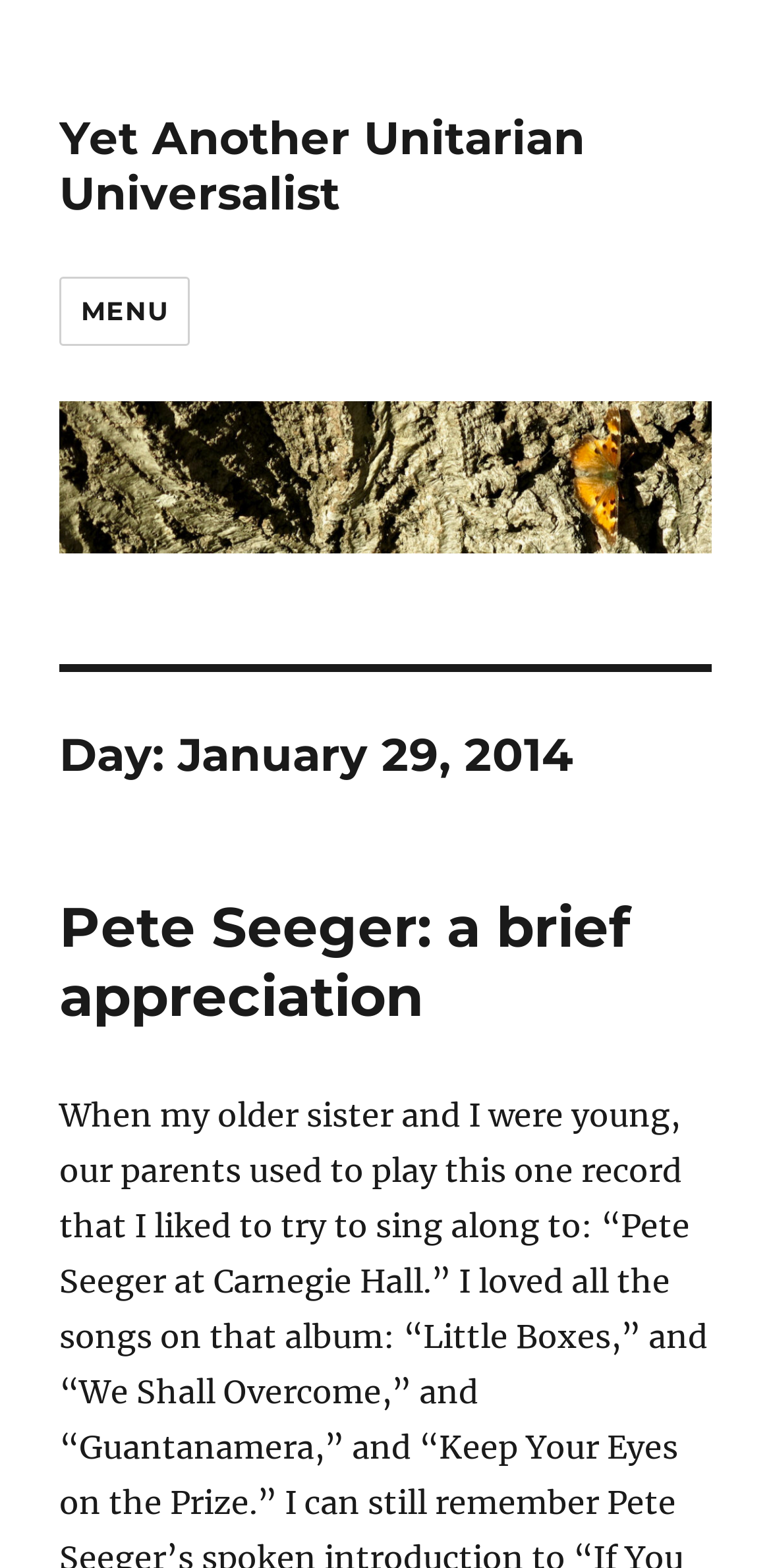Refer to the image and provide an in-depth answer to the question: 
Is there an image on the webpage?

I found an 'image' element with the text 'Yet Another Unitarian Universalist' which is a child element of the 'link' element, indicating that there is an image on the webpage.